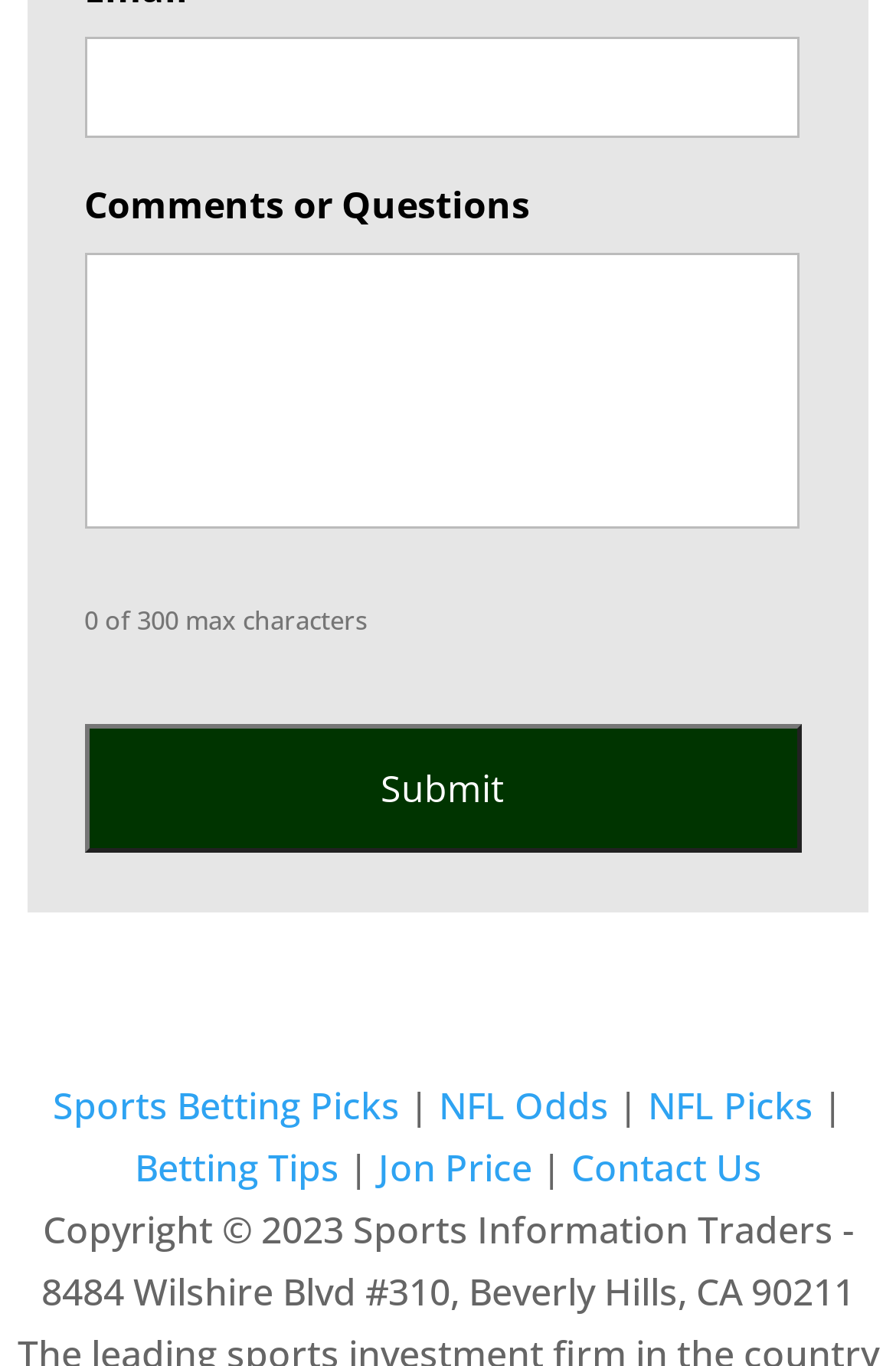Please find the bounding box coordinates of the clickable region needed to complete the following instruction: "Submit the form". The bounding box coordinates must consist of four float numbers between 0 and 1, i.e., [left, top, right, bottom].

[0.094, 0.529, 0.894, 0.624]